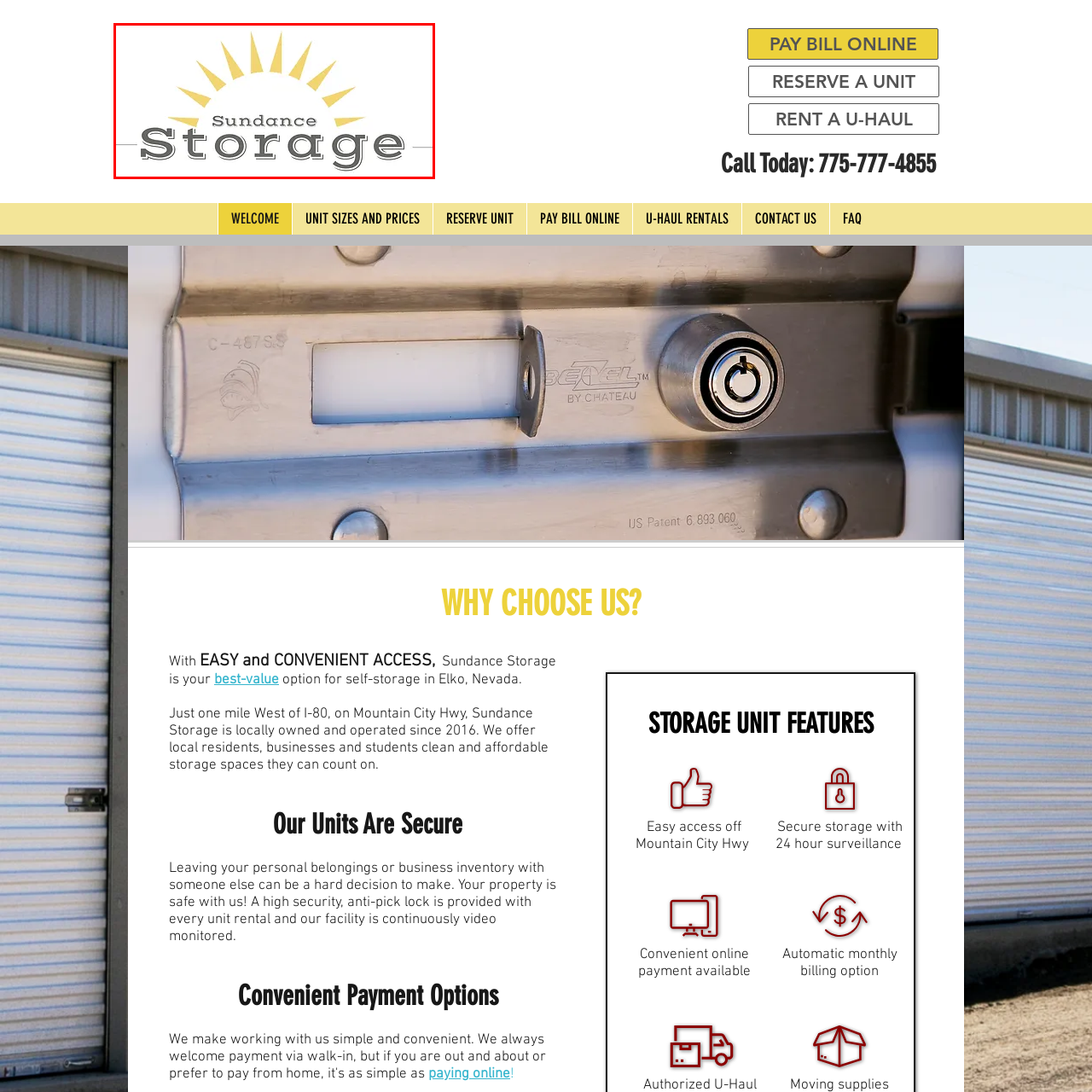Examine the image within the red border and provide a concise answer: What does the sun motif in the logo symbolize?

Warmth and reliability